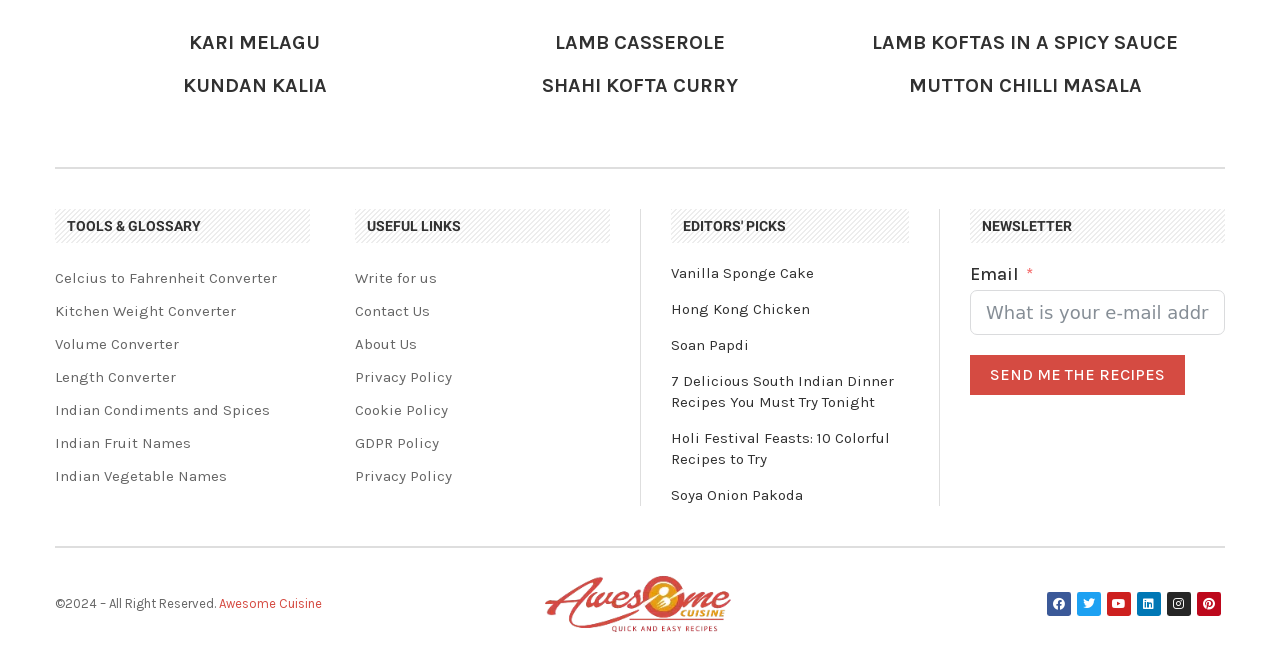Use a single word or phrase to answer this question: 
How many recipe links are on the webpage?

14